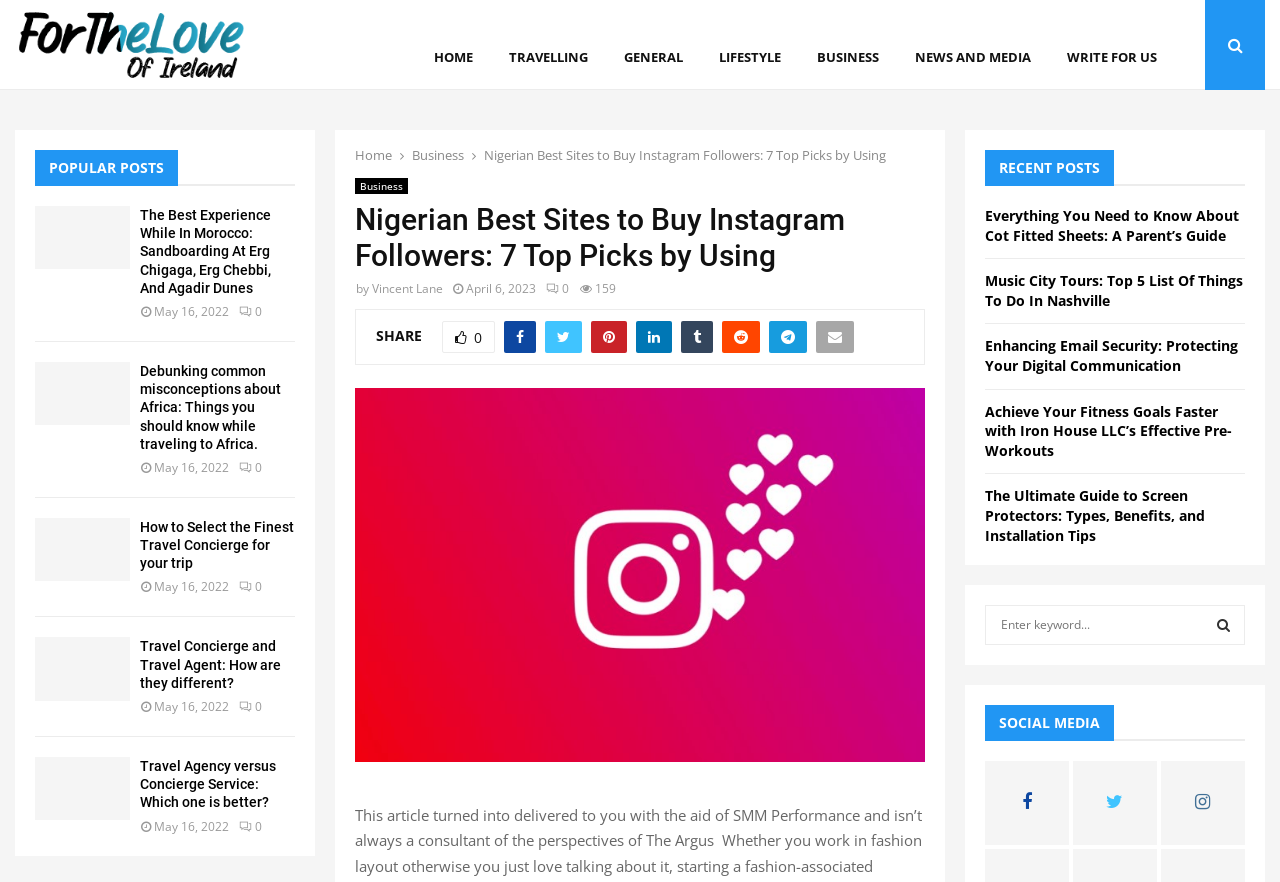Locate the bounding box coordinates of the UI element described by: "Home". Provide the coordinates as four float numbers between 0 and 1, formatted as [left, top, right, bottom].

[0.277, 0.166, 0.306, 0.186]